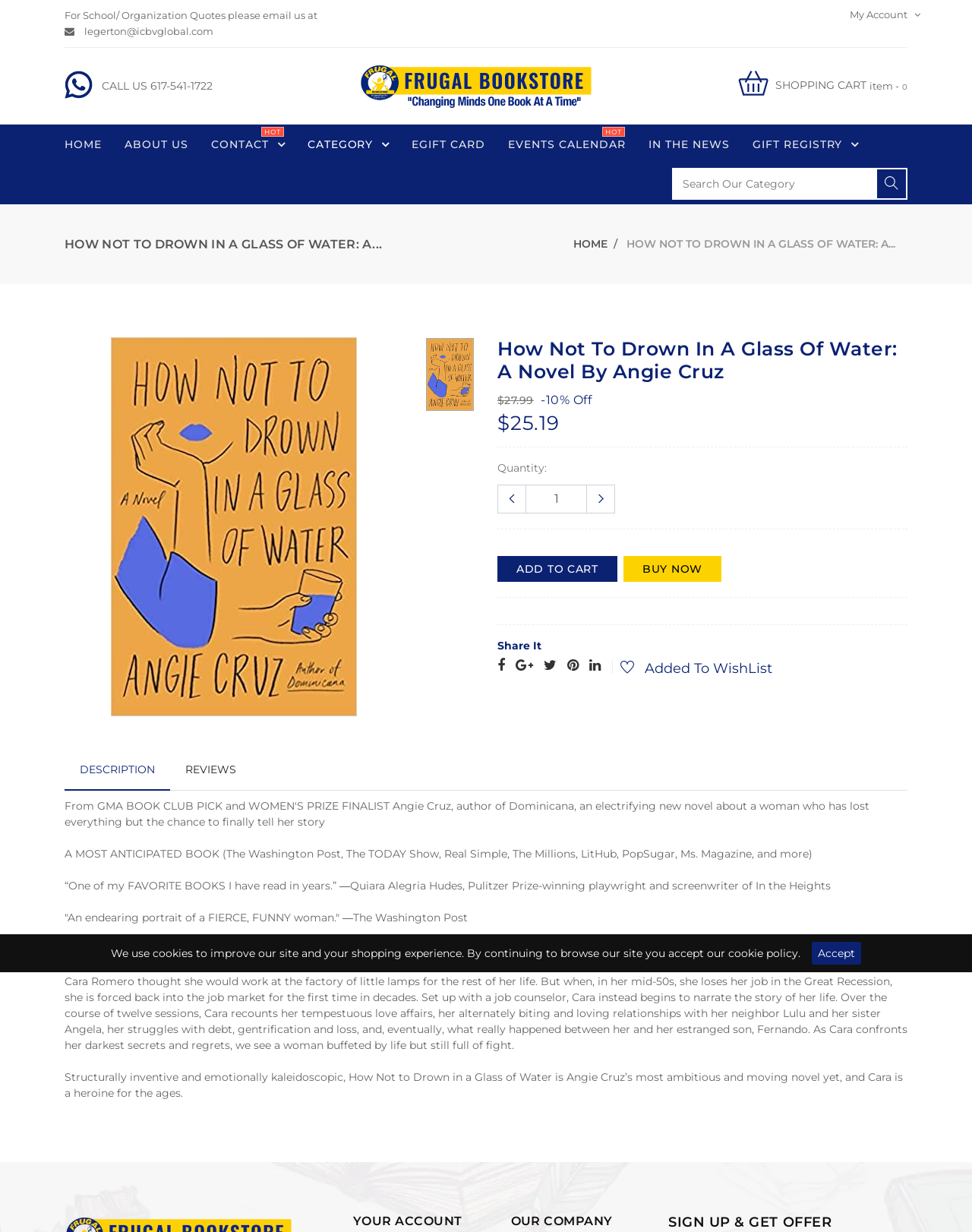Determine the bounding box coordinates of the clickable element to complete this instruction: "View reviews". Provide the coordinates in the format of four float numbers between 0 and 1, [left, top, right, bottom].

[0.175, 0.609, 0.259, 0.641]